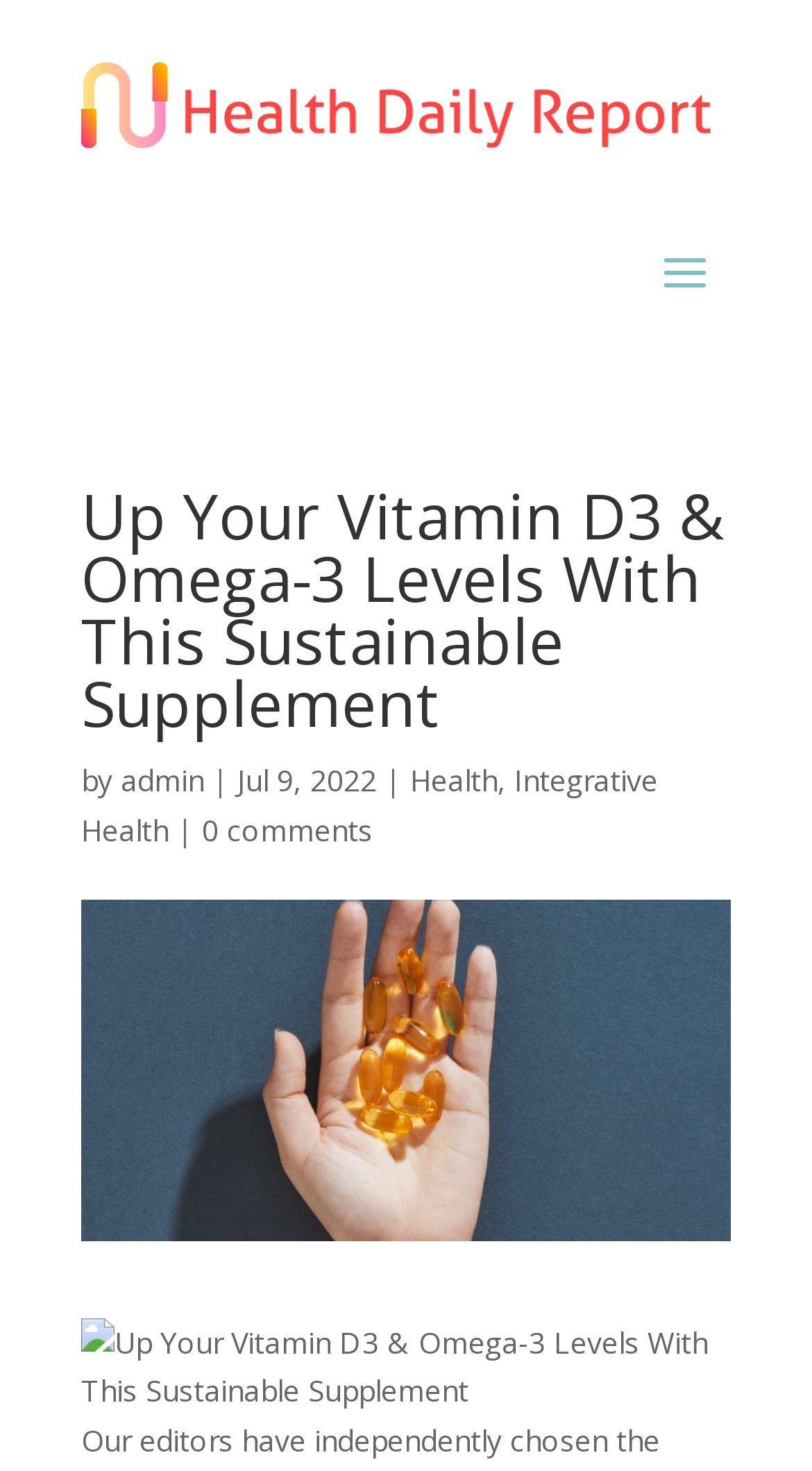Please provide a brief answer to the following inquiry using a single word or phrase:
What is the category of the article?

Integrative Health